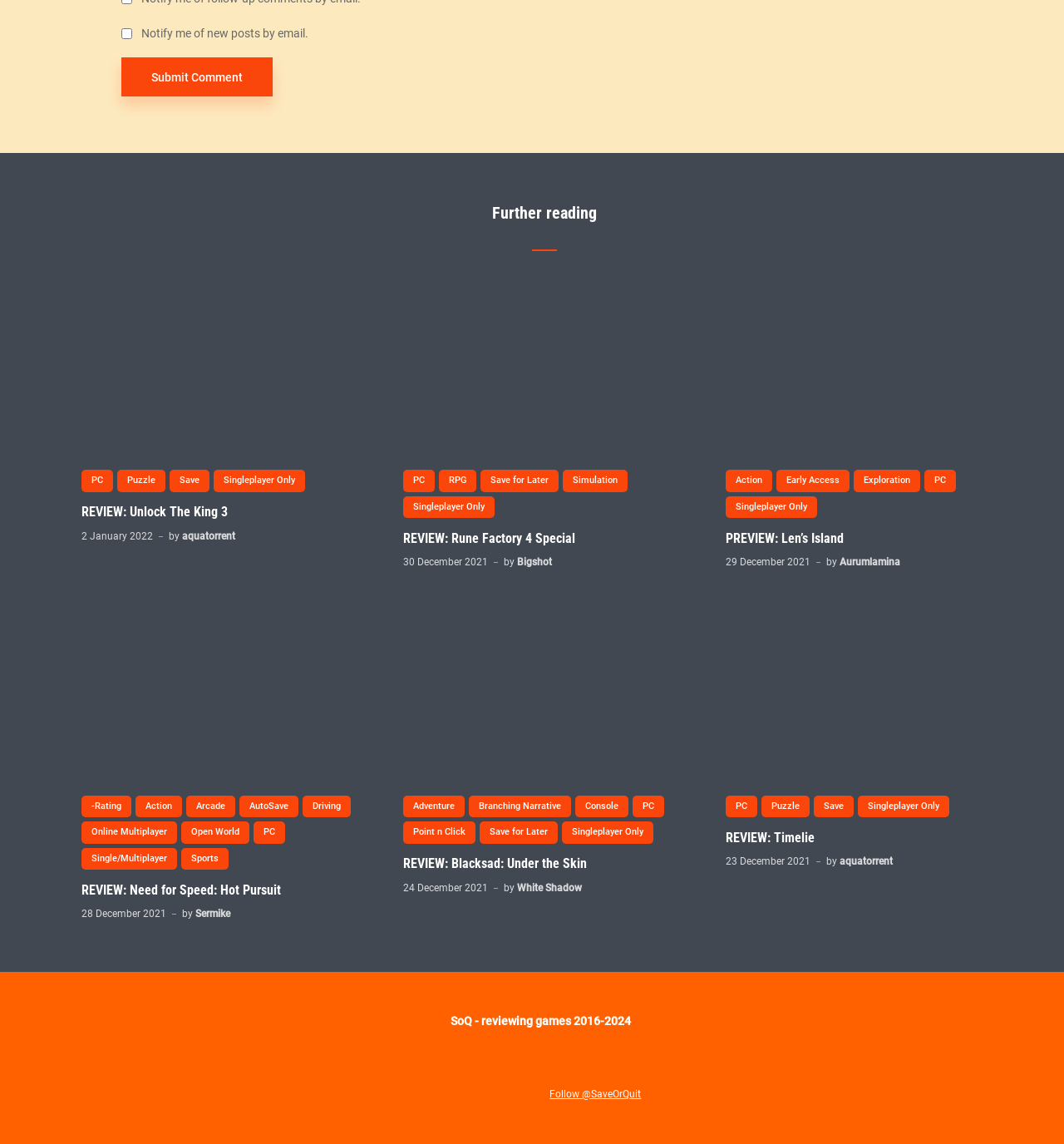Please specify the coordinates of the bounding box for the element that should be clicked to carry out this instruction: "Submit a comment". The coordinates must be four float numbers between 0 and 1, formatted as [left, top, right, bottom].

[0.114, 0.05, 0.256, 0.084]